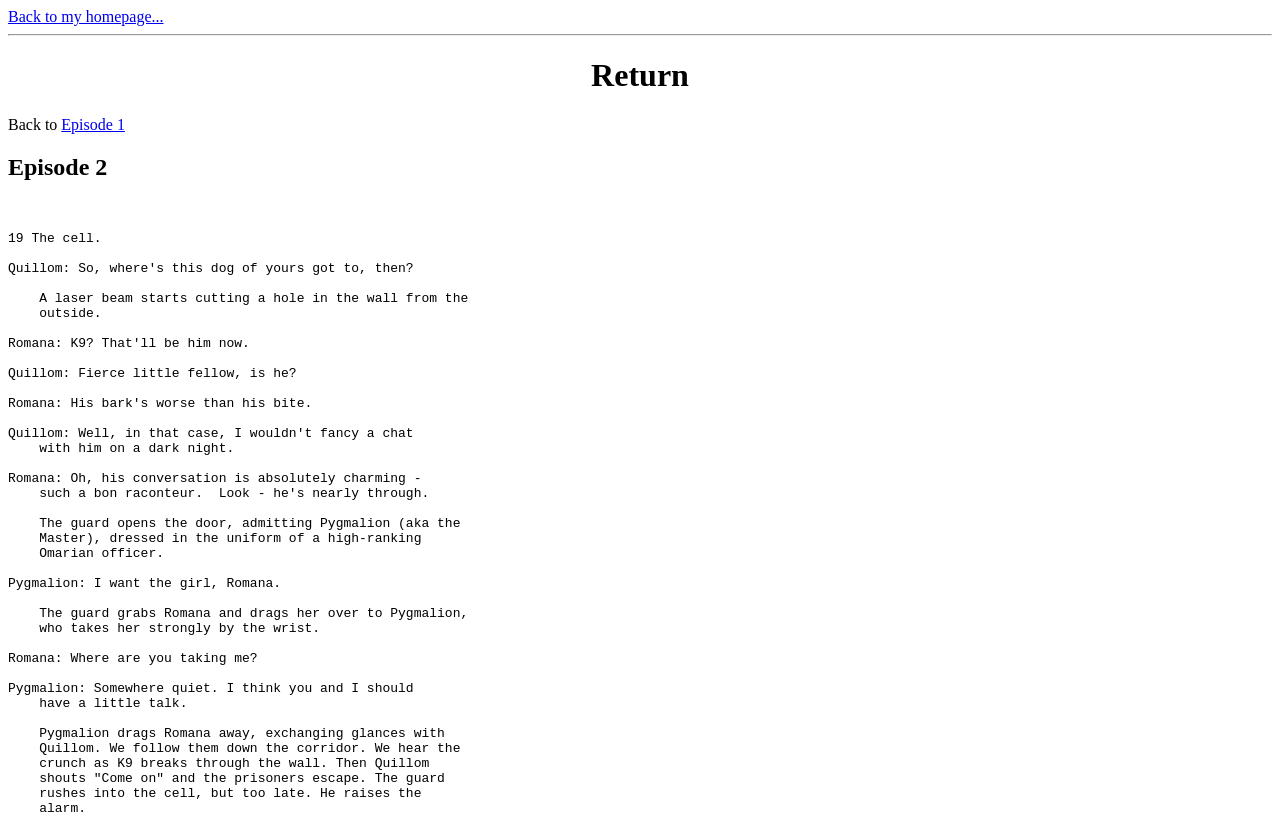Using the element description: "Episode 1", determine the bounding box coordinates for the specified UI element. The coordinates should be four float numbers between 0 and 1, [left, top, right, bottom].

[0.048, 0.139, 0.098, 0.16]